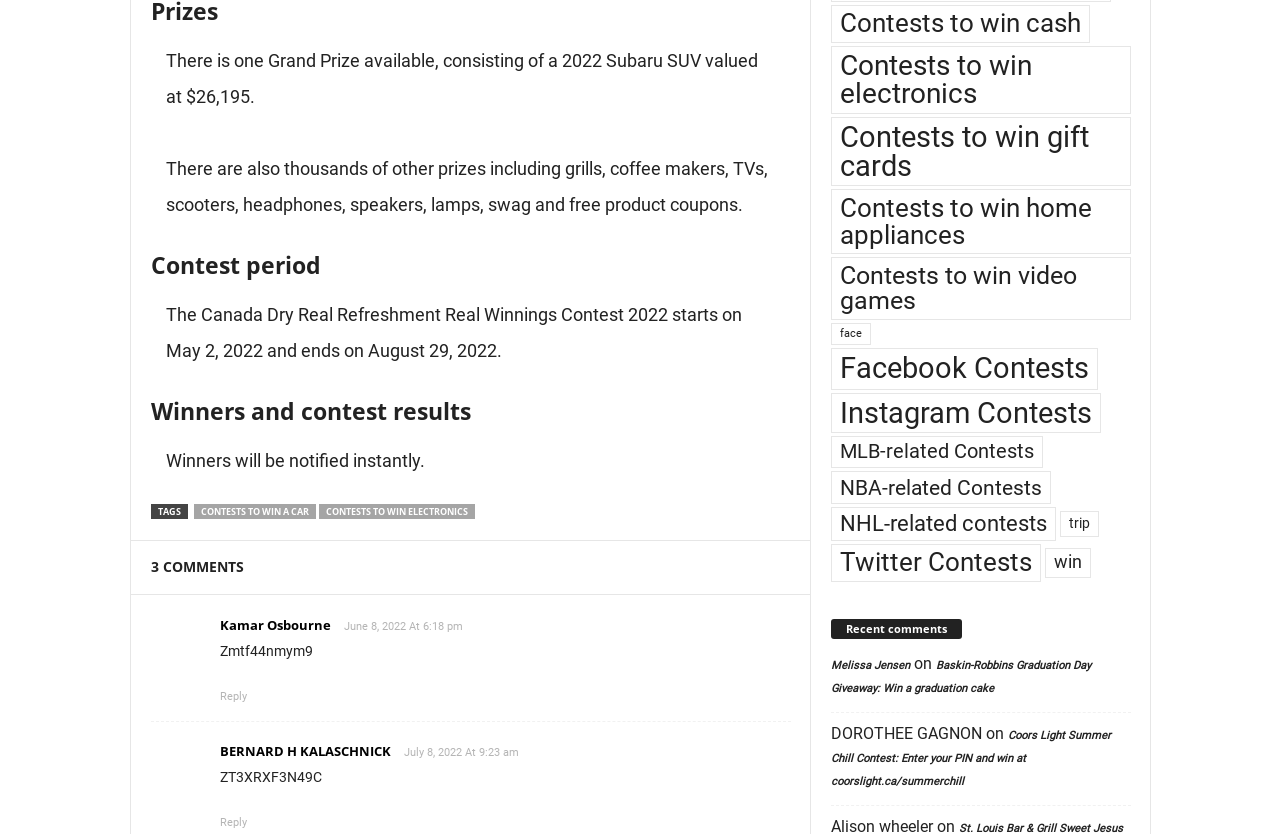Locate the bounding box coordinates of the clickable region necessary to complete the following instruction: "Click on 'Contests to win cash'". Provide the coordinates in the format of four float numbers between 0 and 1, i.e., [left, top, right, bottom].

[0.649, 0.006, 0.851, 0.052]